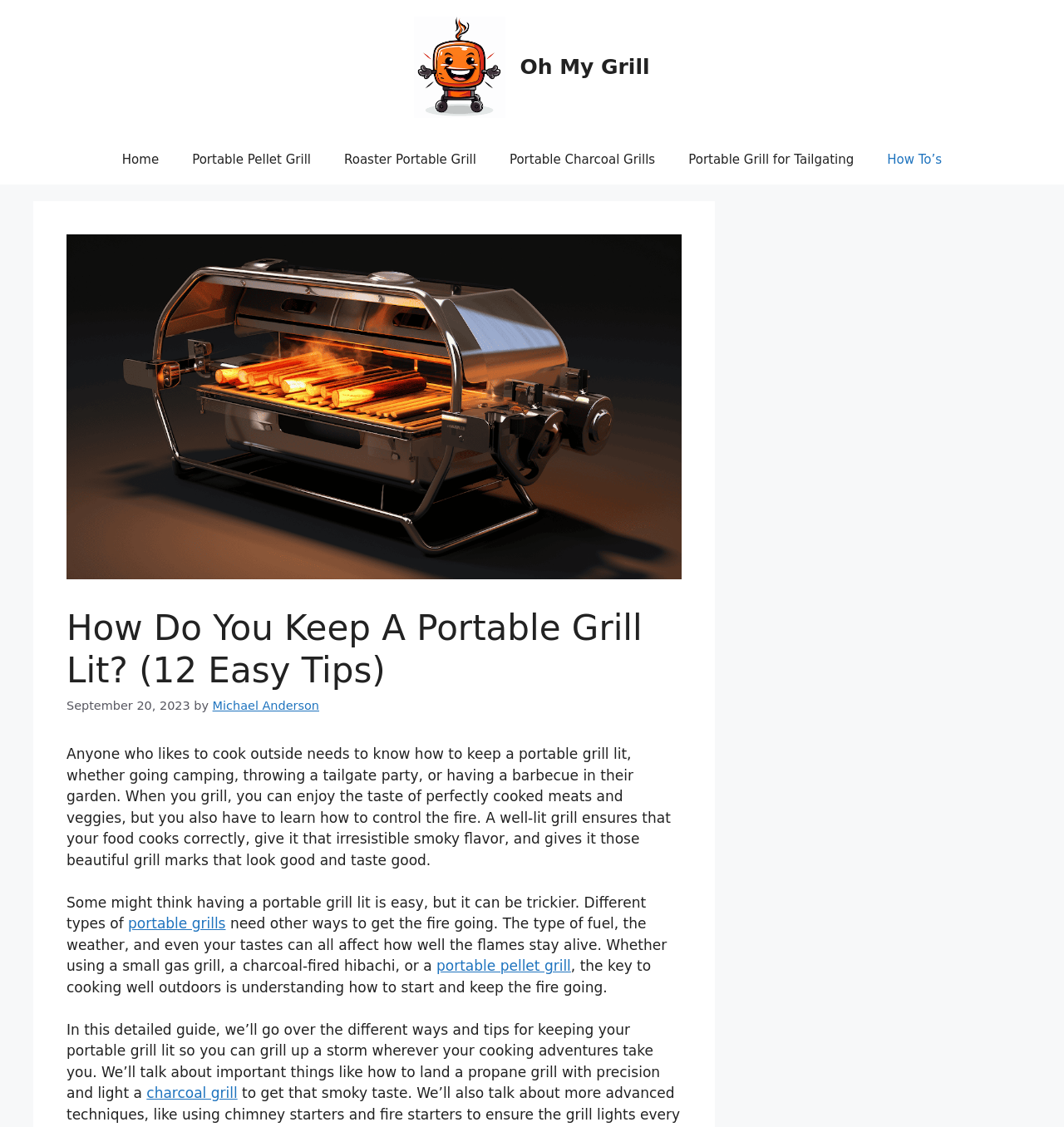Find the bounding box coordinates for the area that must be clicked to perform this action: "Click on the 'Home' link".

[0.099, 0.12, 0.165, 0.164]